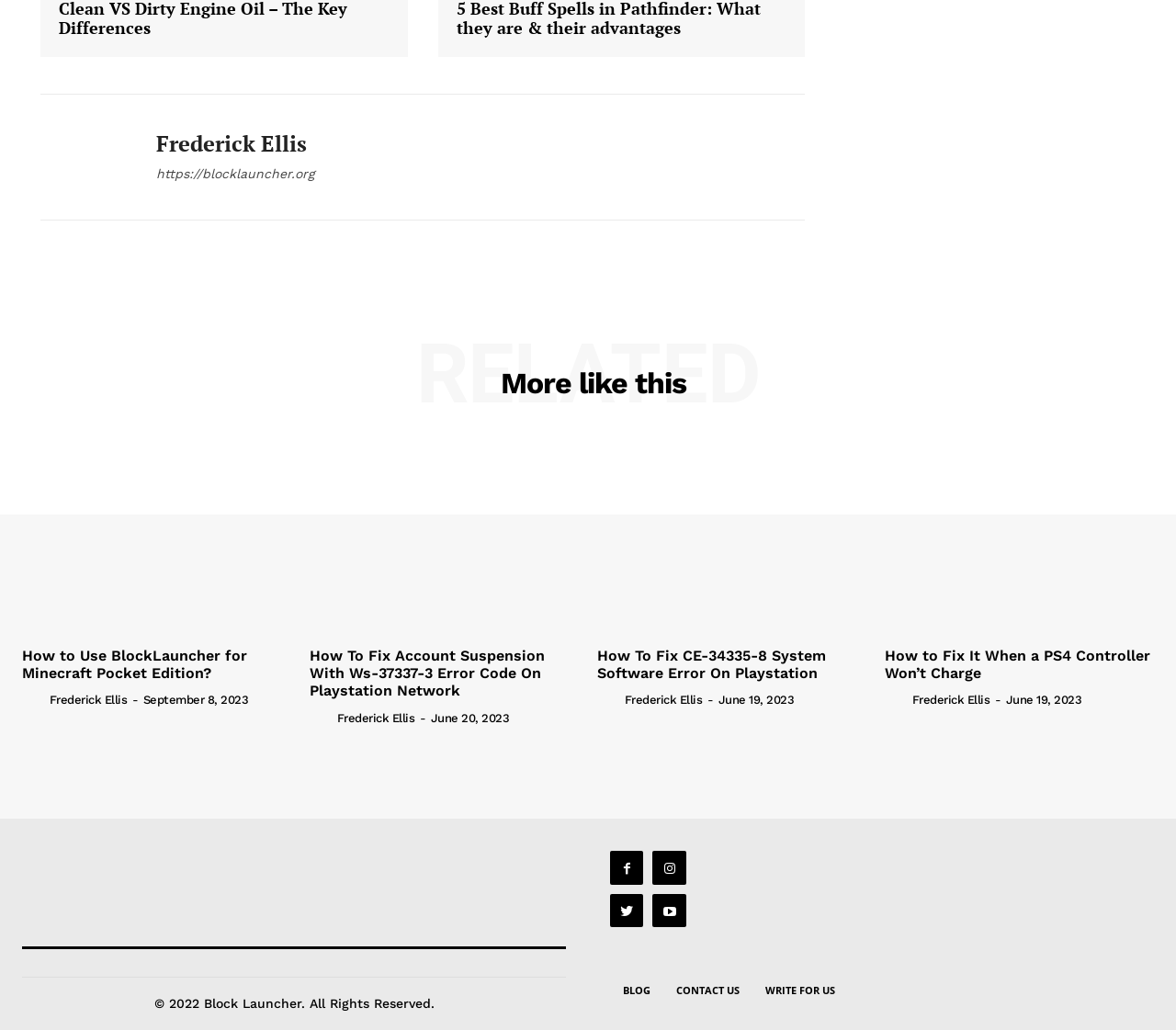What is the date of the second article?
Respond with a short answer, either a single word or a phrase, based on the image.

June 20, 2023